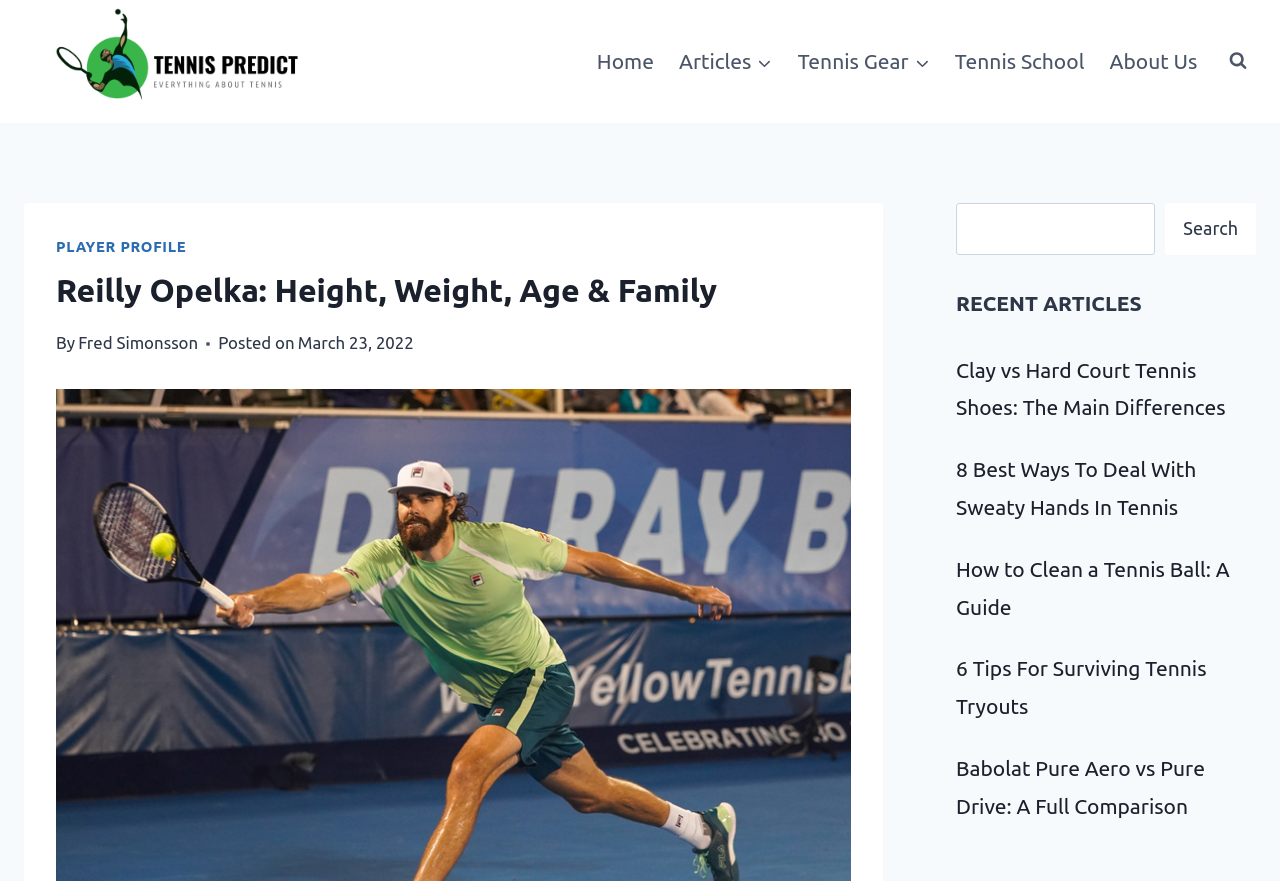How many recent articles are listed?
Examine the webpage screenshot and provide an in-depth answer to the question.

The number of recent articles listed can be counted by looking at the links in the 'RECENT ARTICLES' section. There are 5 links, each corresponding to a recent article.